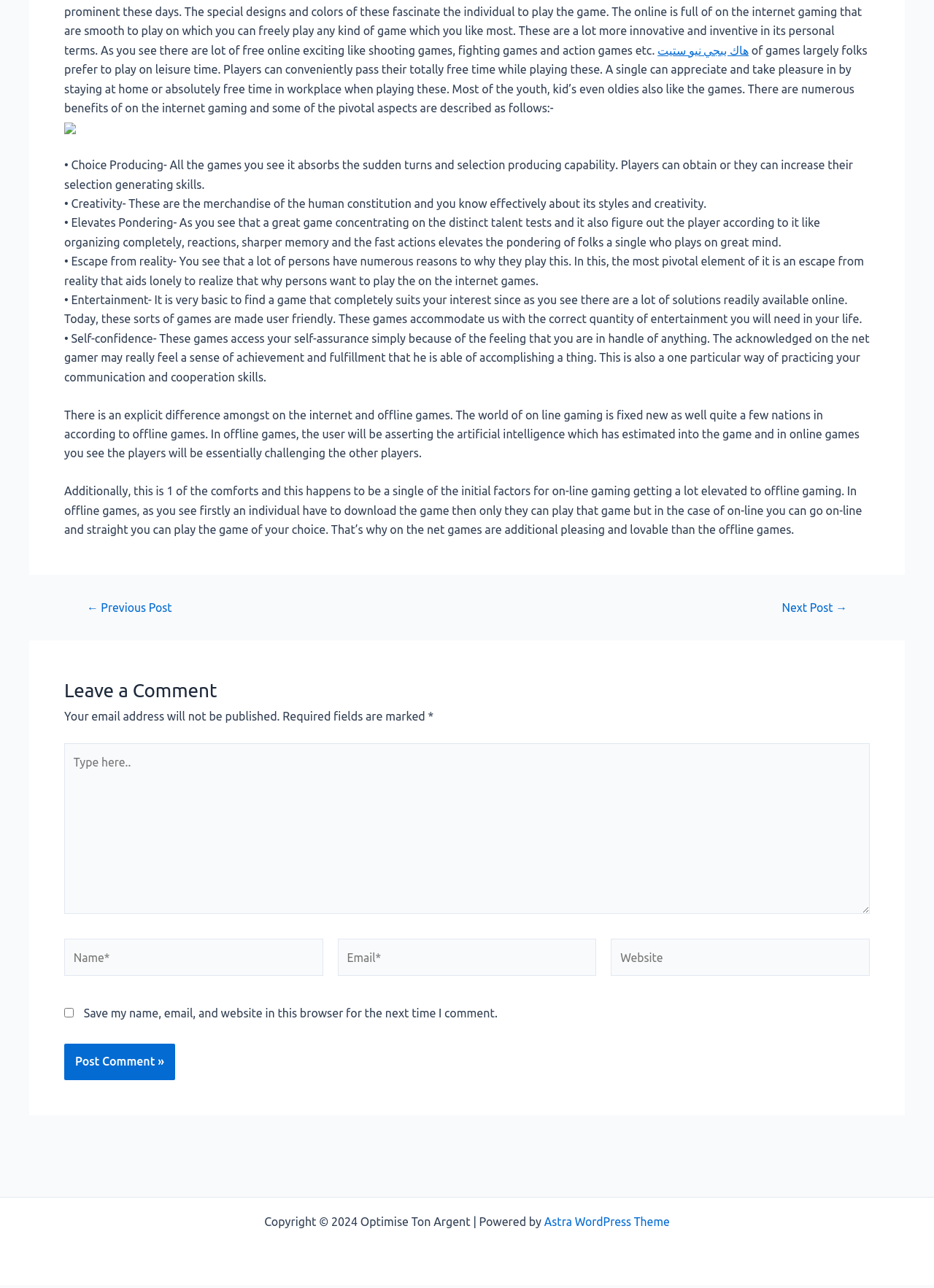From the webpage screenshot, predict the bounding box of the UI element that matches this description: "Next Post →".

[0.817, 0.467, 0.926, 0.476]